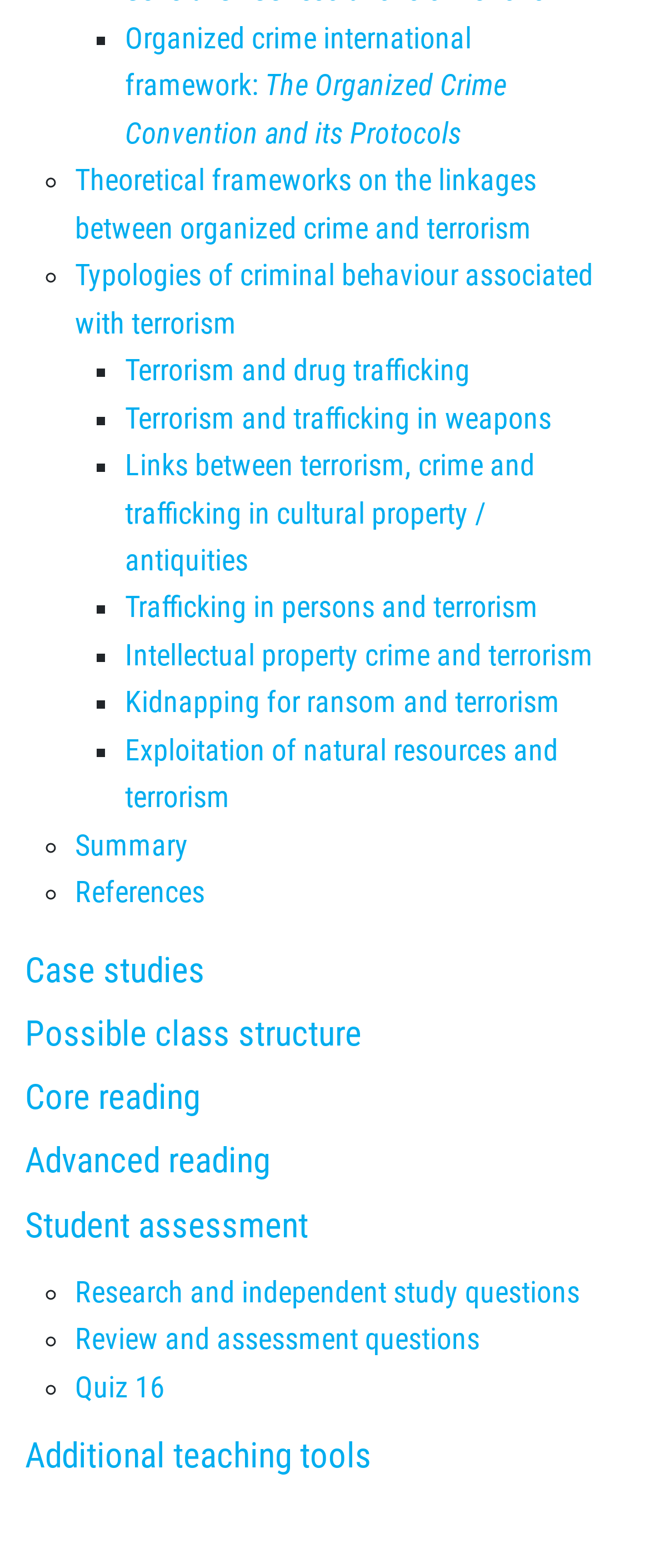Can you find the bounding box coordinates for the element that needs to be clicked to execute this instruction: "Click on the link 'Organized crime international framework: The Organized Crime Convention and its Protocols'"? The coordinates should be given as four float numbers between 0 and 1, i.e., [left, top, right, bottom].

[0.192, 0.014, 0.779, 0.095]